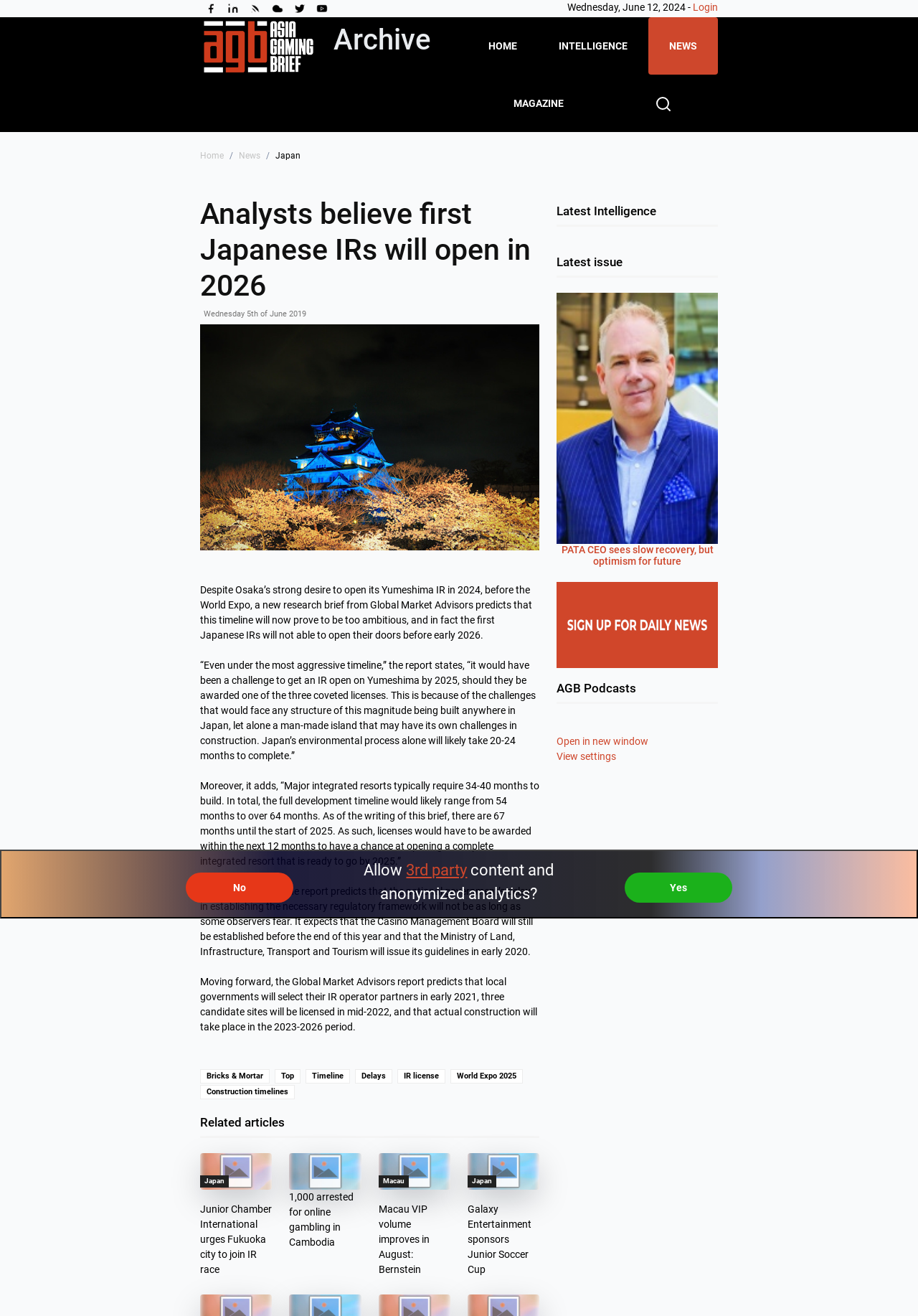Provide a short answer using a single word or phrase for the following question: 
What is the predicted year for the first Japanese IRs to open?

2026